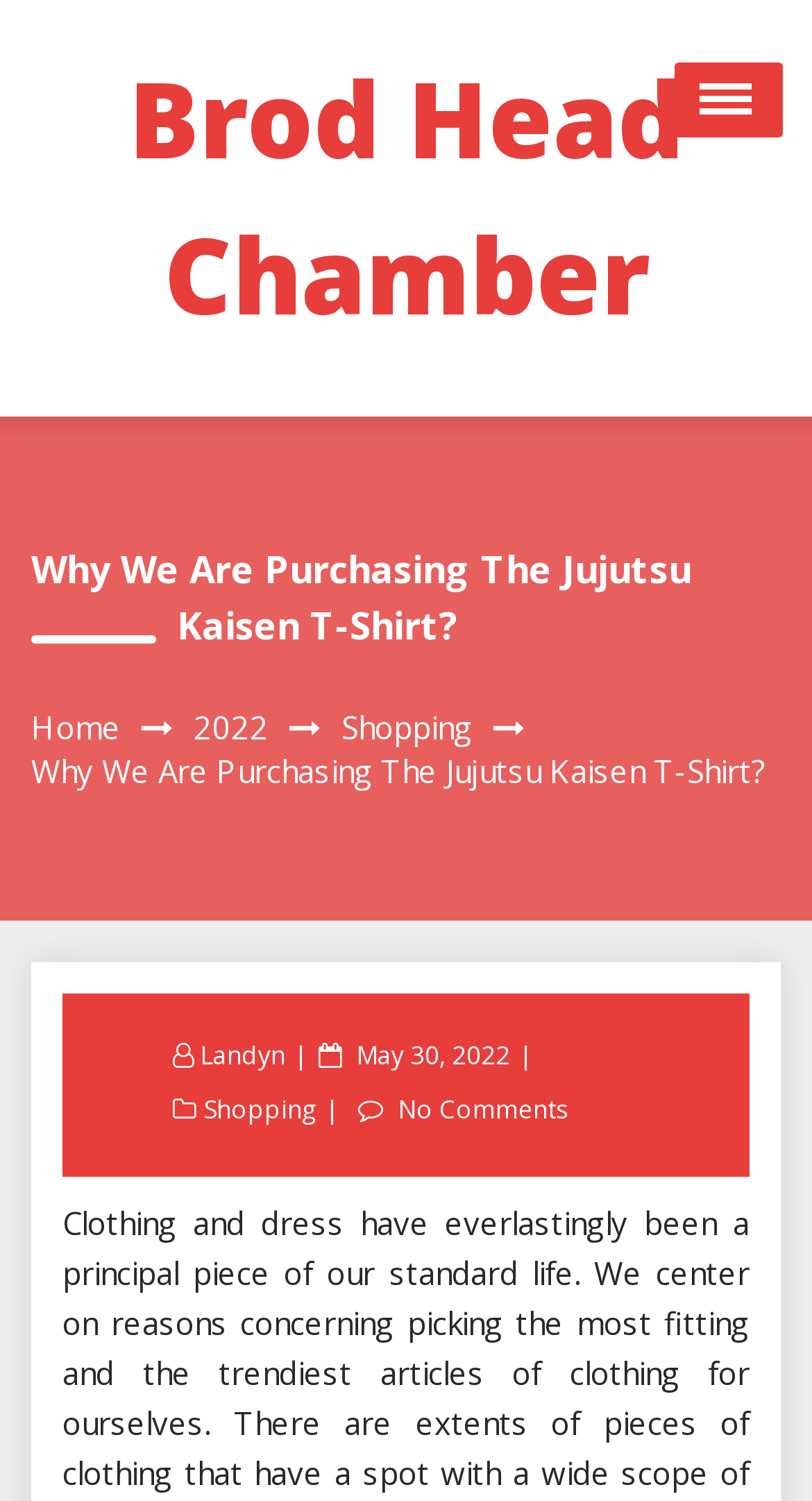Find the bounding box coordinates for the HTML element described in this sentence: "Open Menu". Provide the coordinates as four float numbers between 0 and 1, in the format [left, top, right, bottom].

[0.831, 0.042, 0.964, 0.092]